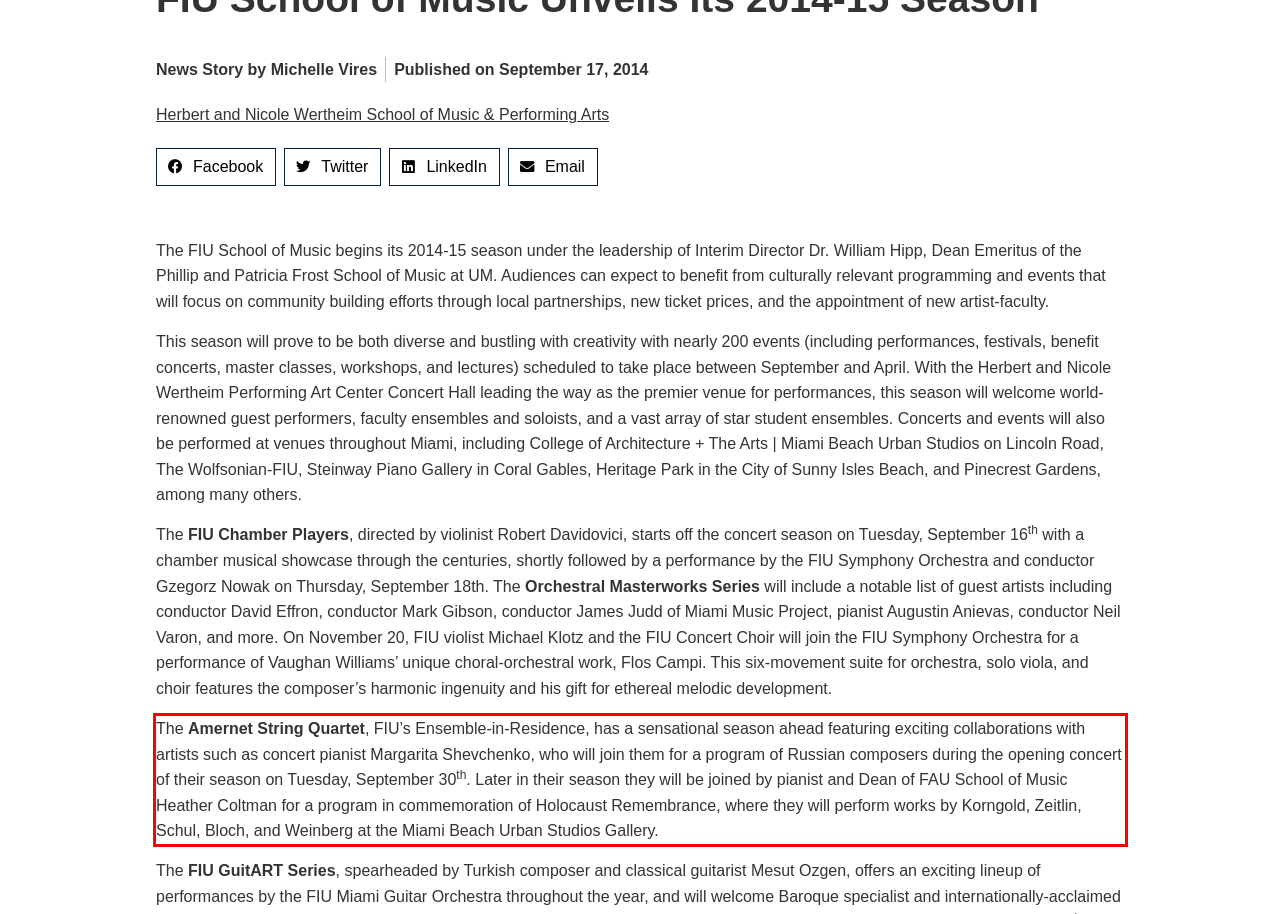Please look at the webpage screenshot and extract the text enclosed by the red bounding box.

The Amernet String Quartet, FIU’s Ensemble-in-Residence, has a sensational season ahead featuring exciting collaborations with artists such as concert pianist Margarita Shevchenko, who will join them for a program of Russian composers during the opening concert of their season on Tuesday, September 30th. Later in their season they will be joined by pianist and Dean of FAU School of Music Heather Coltman for a program in commemoration of Holocaust Remembrance, where they will perform works by Korngold, Zeitlin, Schul, Bloch, and Weinberg at the Miami Beach Urban Studios Gallery.